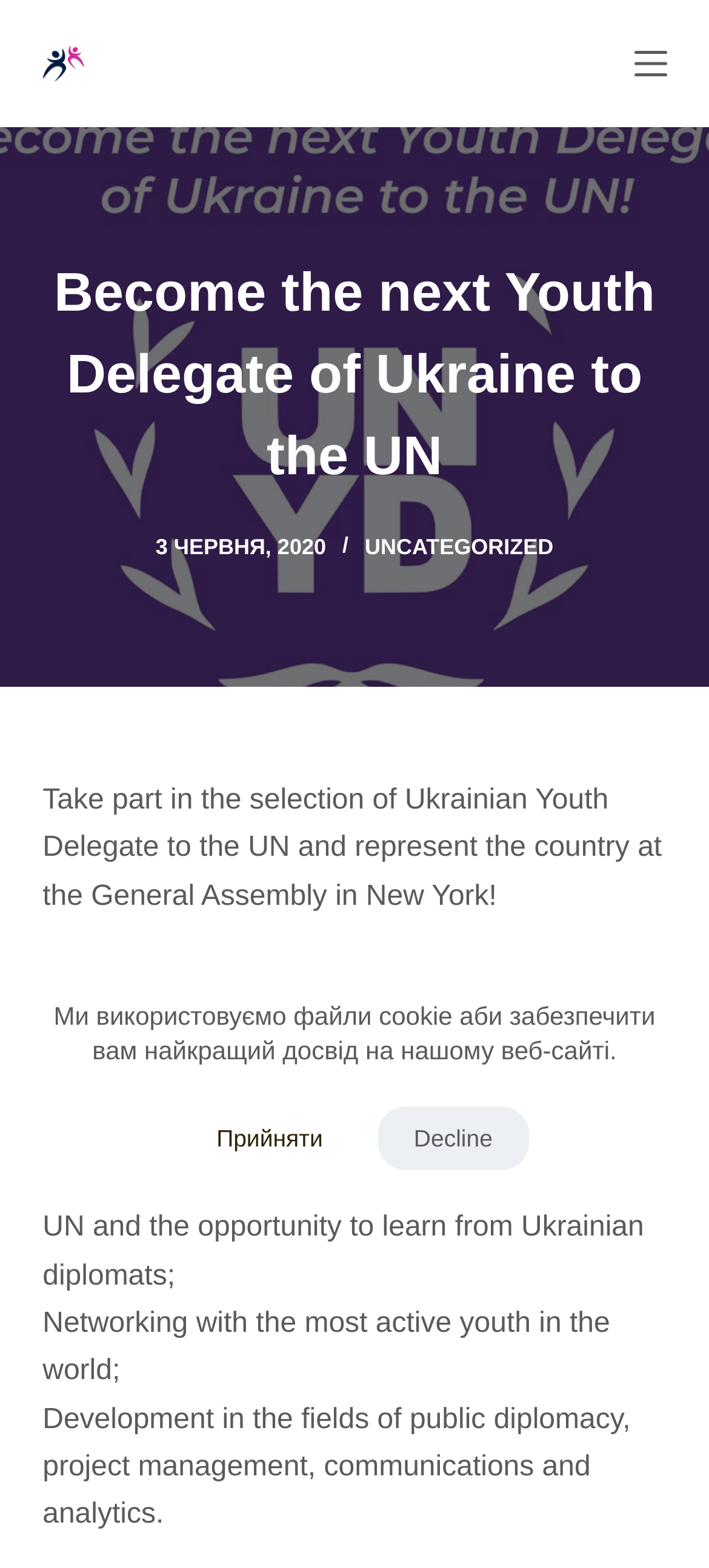Please provide a one-word or short phrase answer to the question:
What is the date of the article?

3 ЧЕРВНЯ, 2020